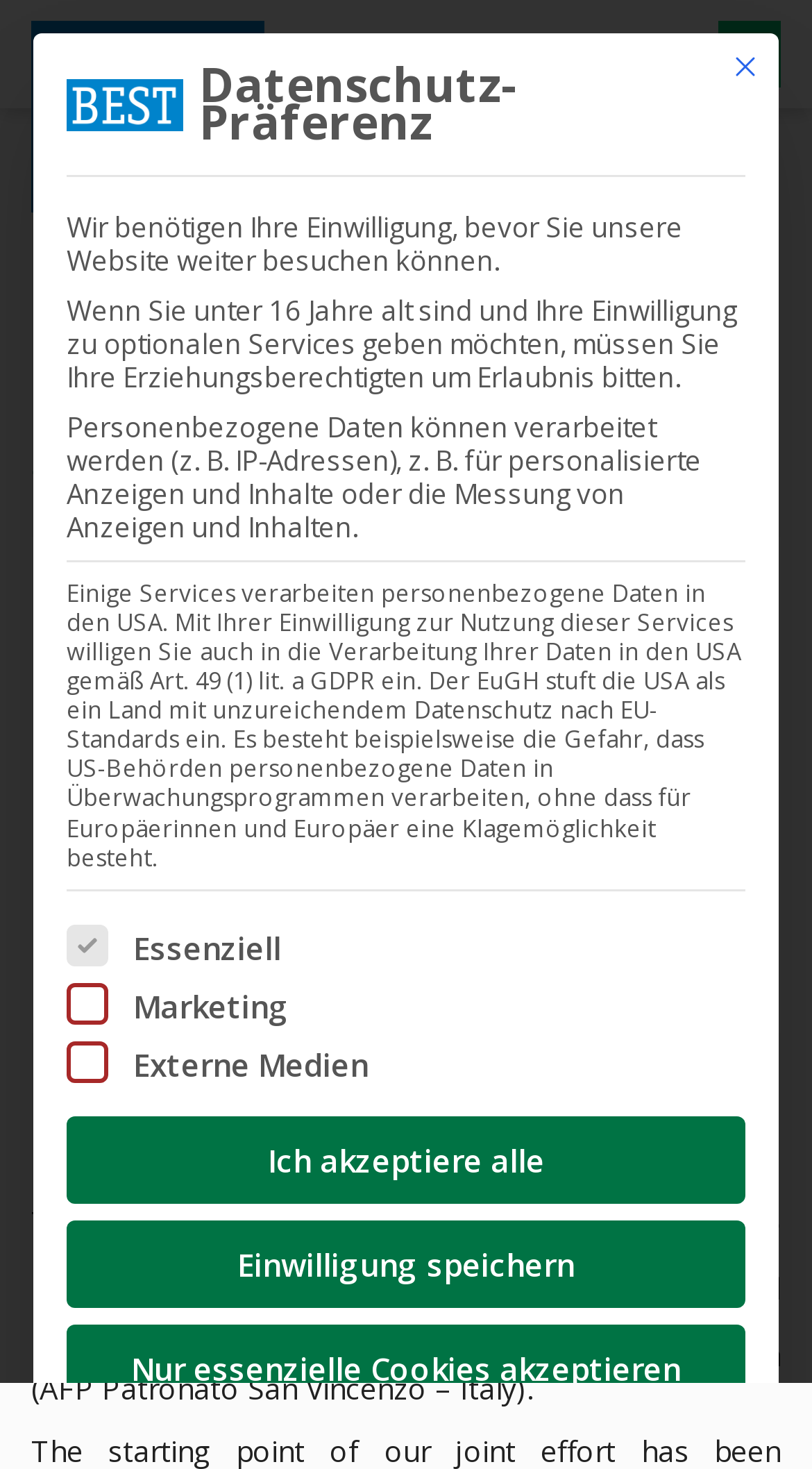Please identify the bounding box coordinates of the element's region that should be clicked to execute the following instruction: "Click the link to BEST website". The bounding box coordinates must be four float numbers between 0 and 1, i.e., [left, top, right, bottom].

[0.038, 0.014, 0.326, 0.145]